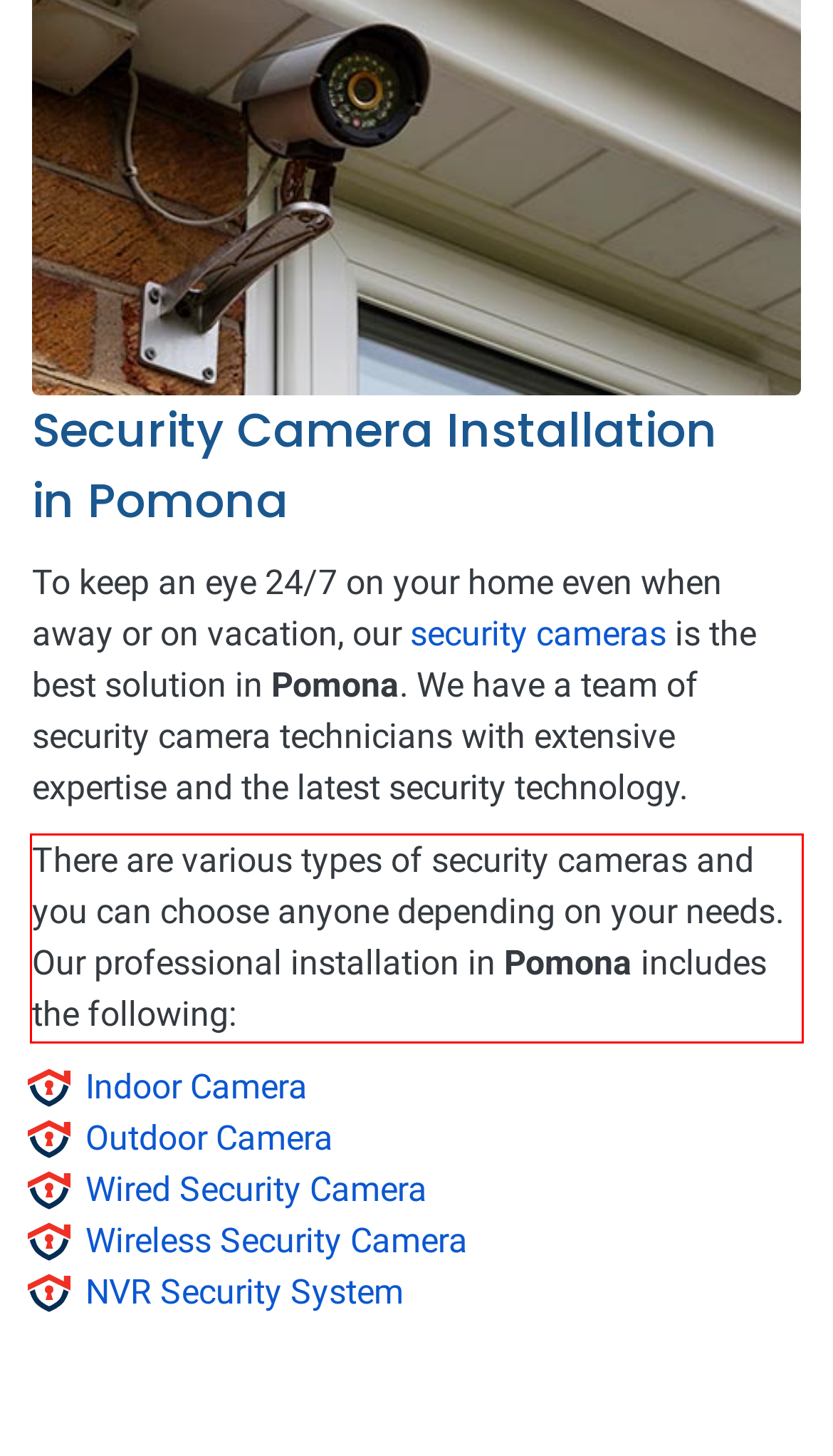Given a webpage screenshot, identify the text inside the red bounding box using OCR and extract it.

There are various types of security cameras and you can choose anyone depending on your needs. Our professional installation in Pomona includes the following: